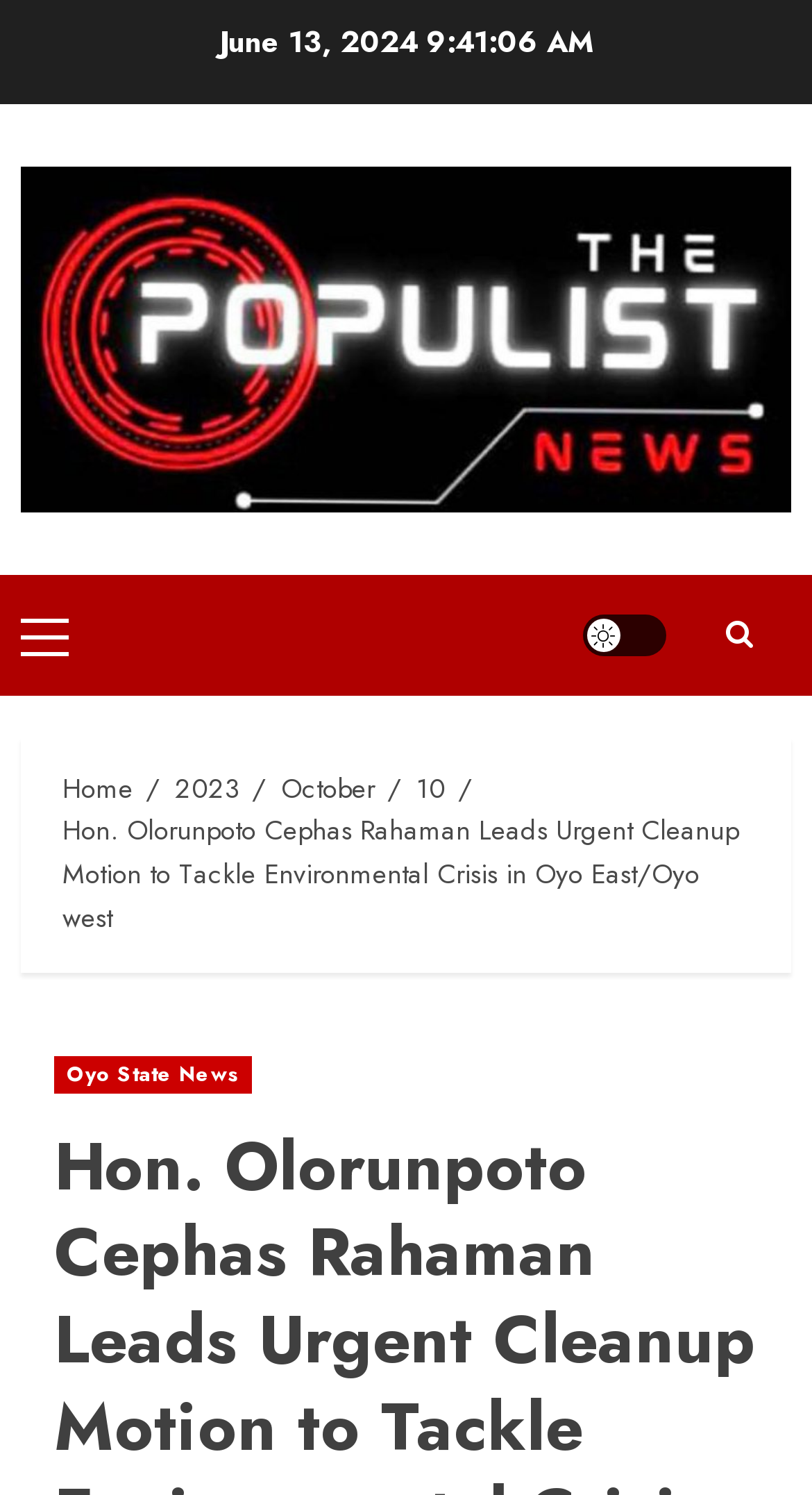Locate the bounding box coordinates of the area you need to click to fulfill this instruction: 'Click on the light/dark button'. The coordinates must be in the form of four float numbers ranging from 0 to 1: [left, top, right, bottom].

[0.718, 0.411, 0.821, 0.438]